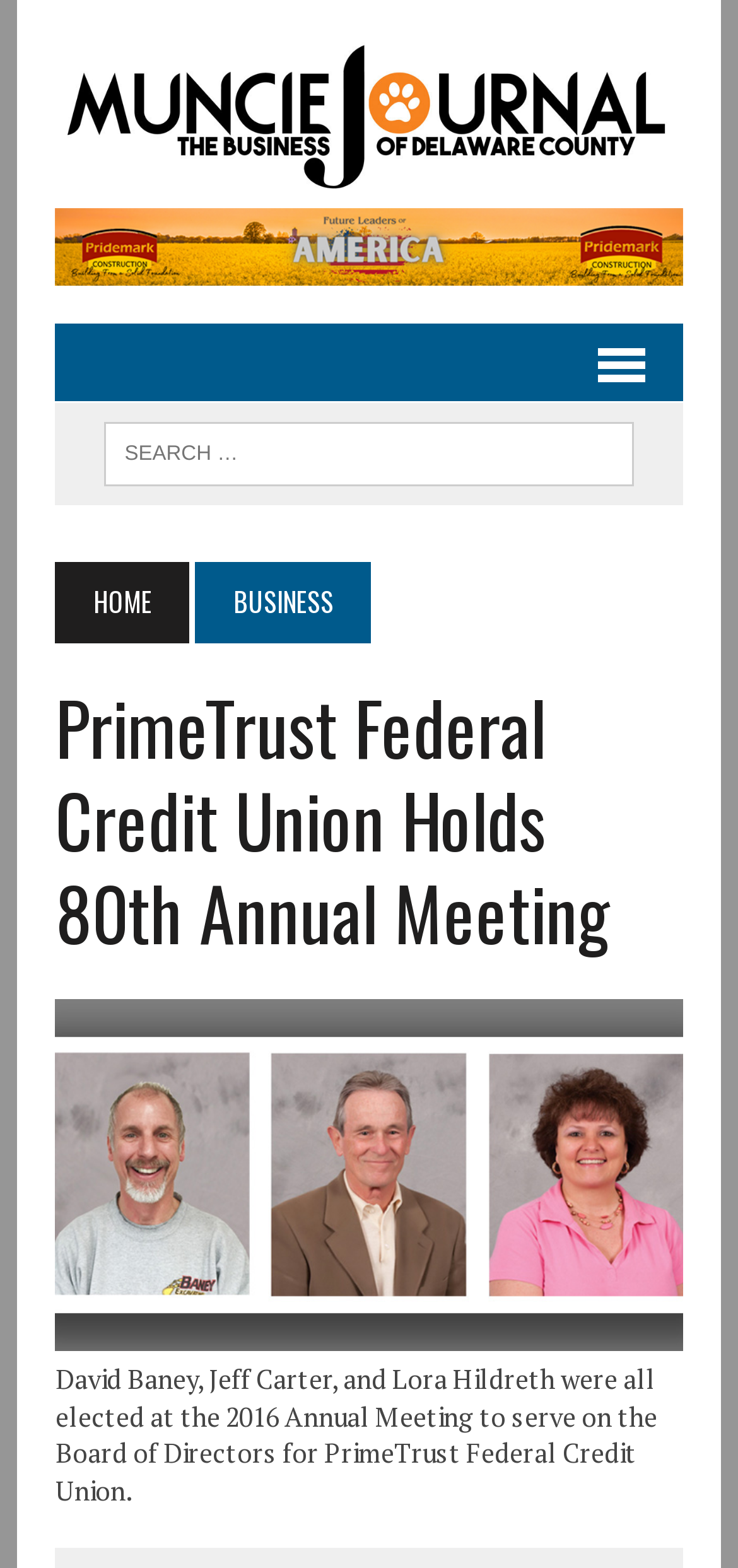Answer the question using only one word or a concise phrase: How many links are in the top navigation bar?

3